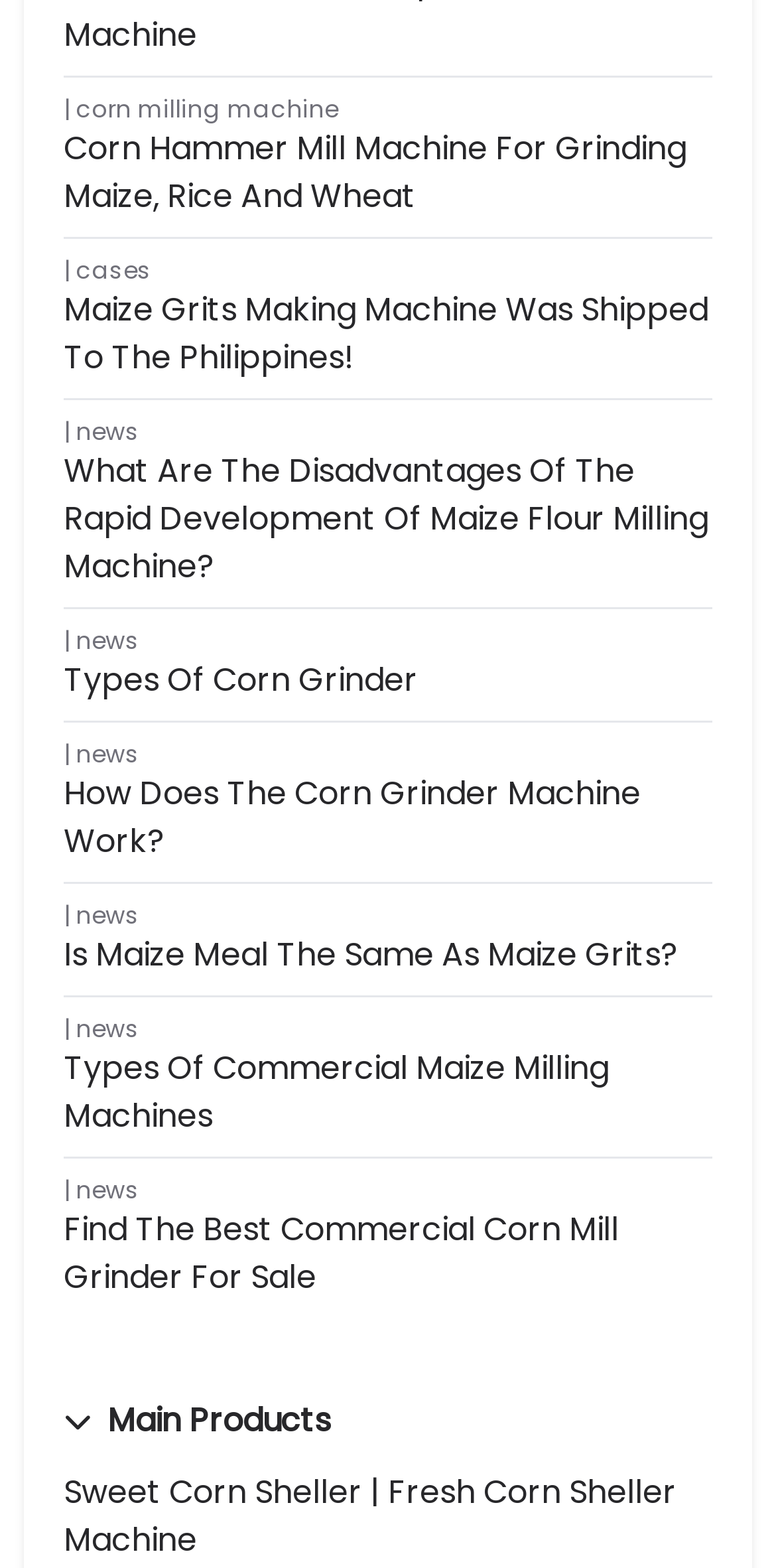Show the bounding box coordinates for the HTML element as described: "Types of Corn Grinder".

[0.082, 0.42, 0.538, 0.449]